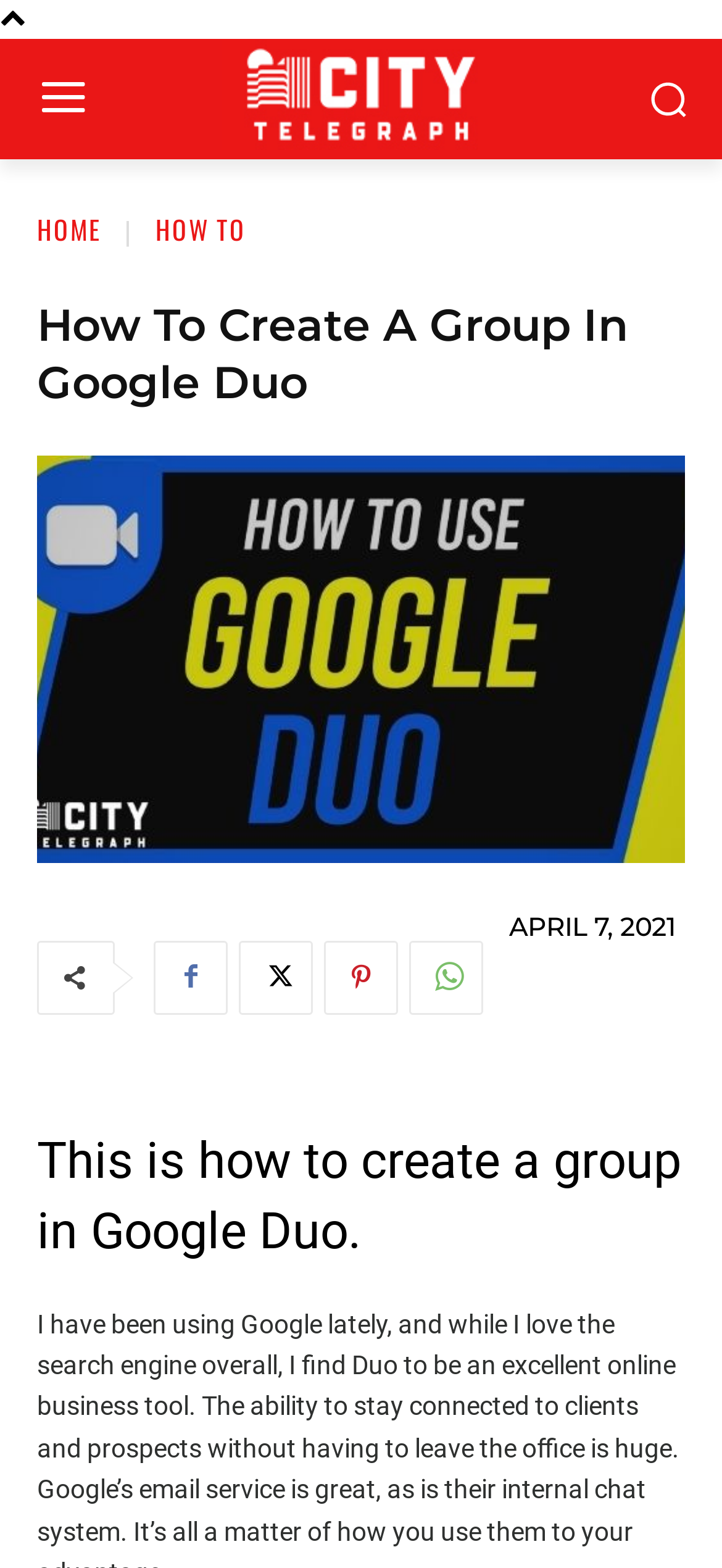Predict the bounding box for the UI component with the following description: "WhatsApp".

[0.567, 0.6, 0.669, 0.647]